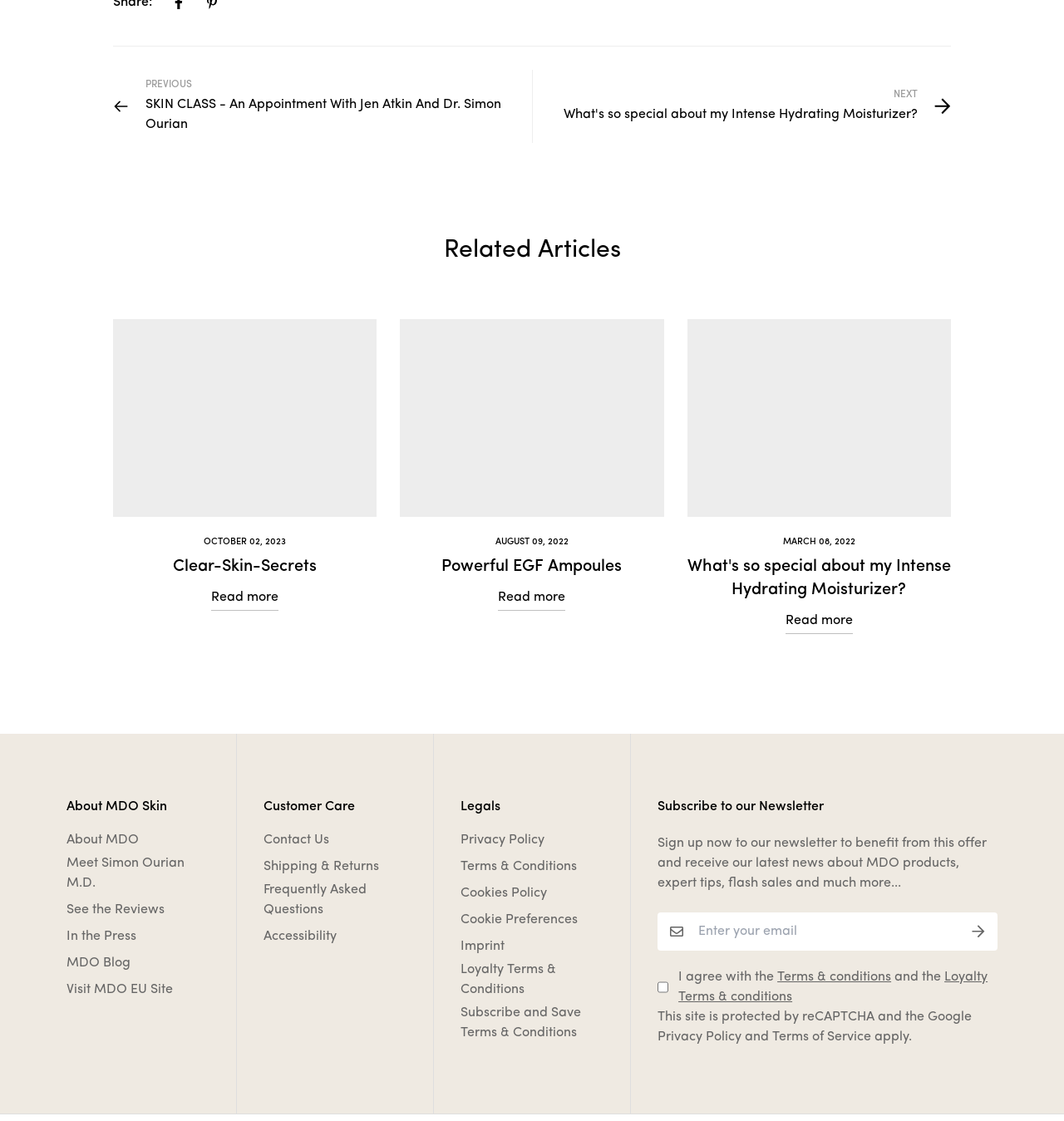Please provide a brief answer to the question using only one word or phrase: 
What is the purpose of the 'Subscribe to our Newsletter' section?

To receive latest news and offers